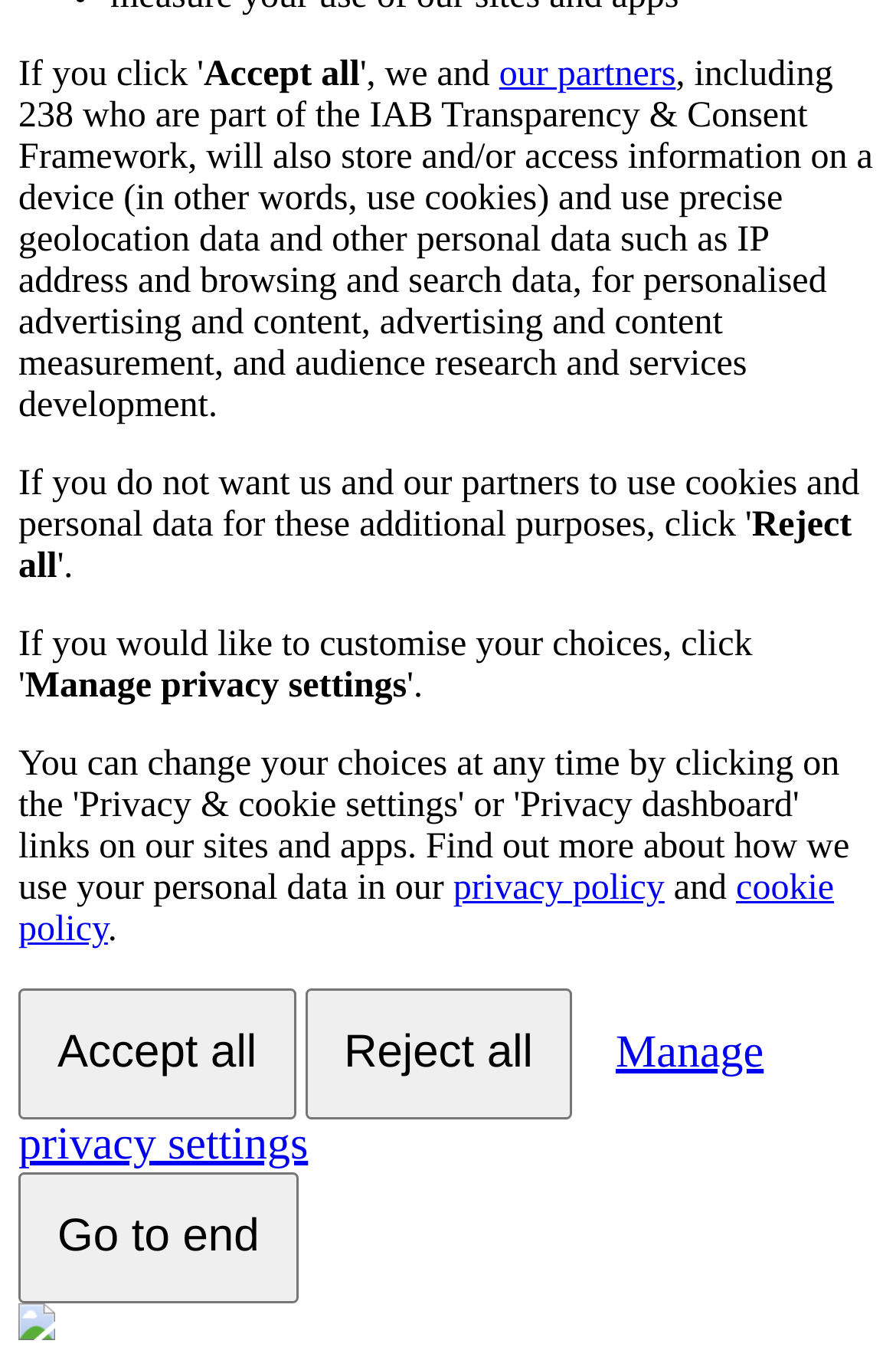Locate the bounding box of the UI element described by: "Reject all" in the given webpage screenshot.

[0.34, 0.721, 0.638, 0.817]